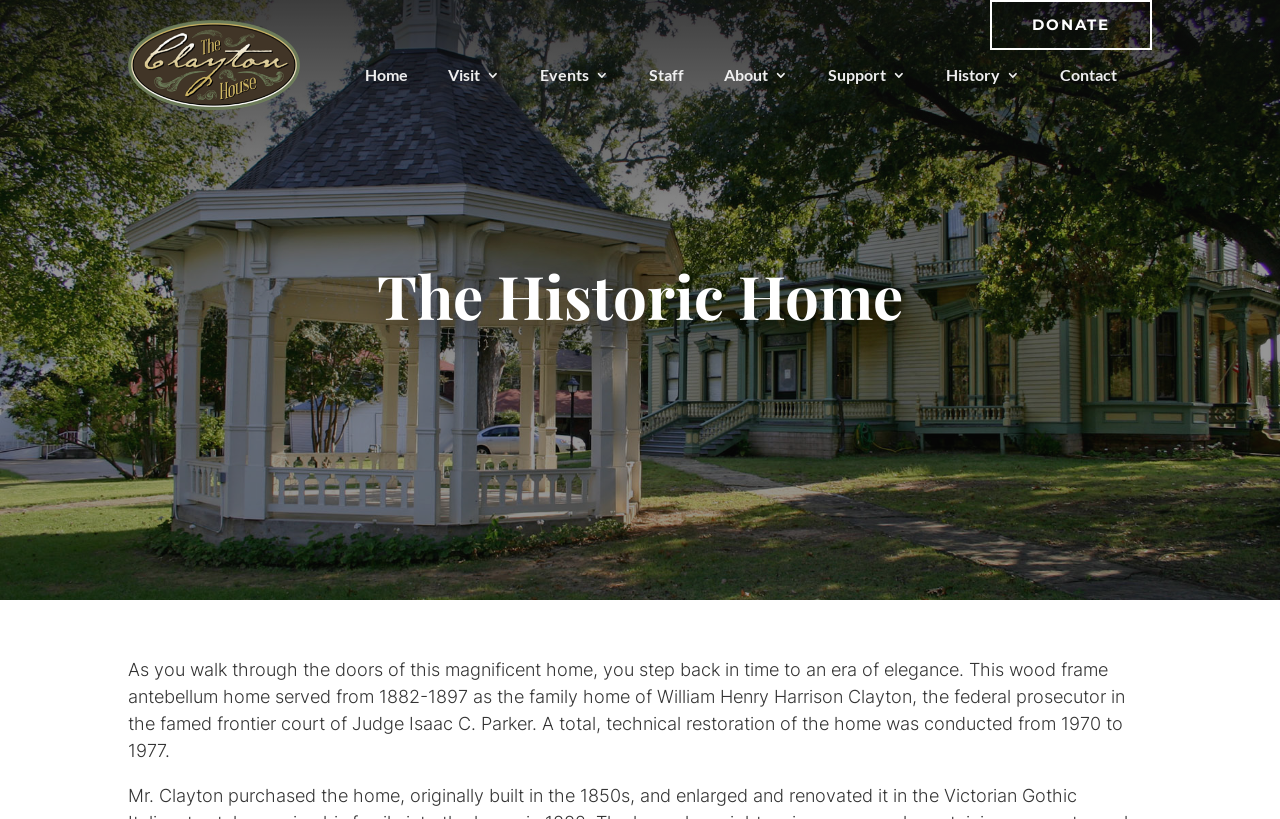Respond to the question below with a single word or phrase:
In what year was the restoration of the home conducted?

1970-1977